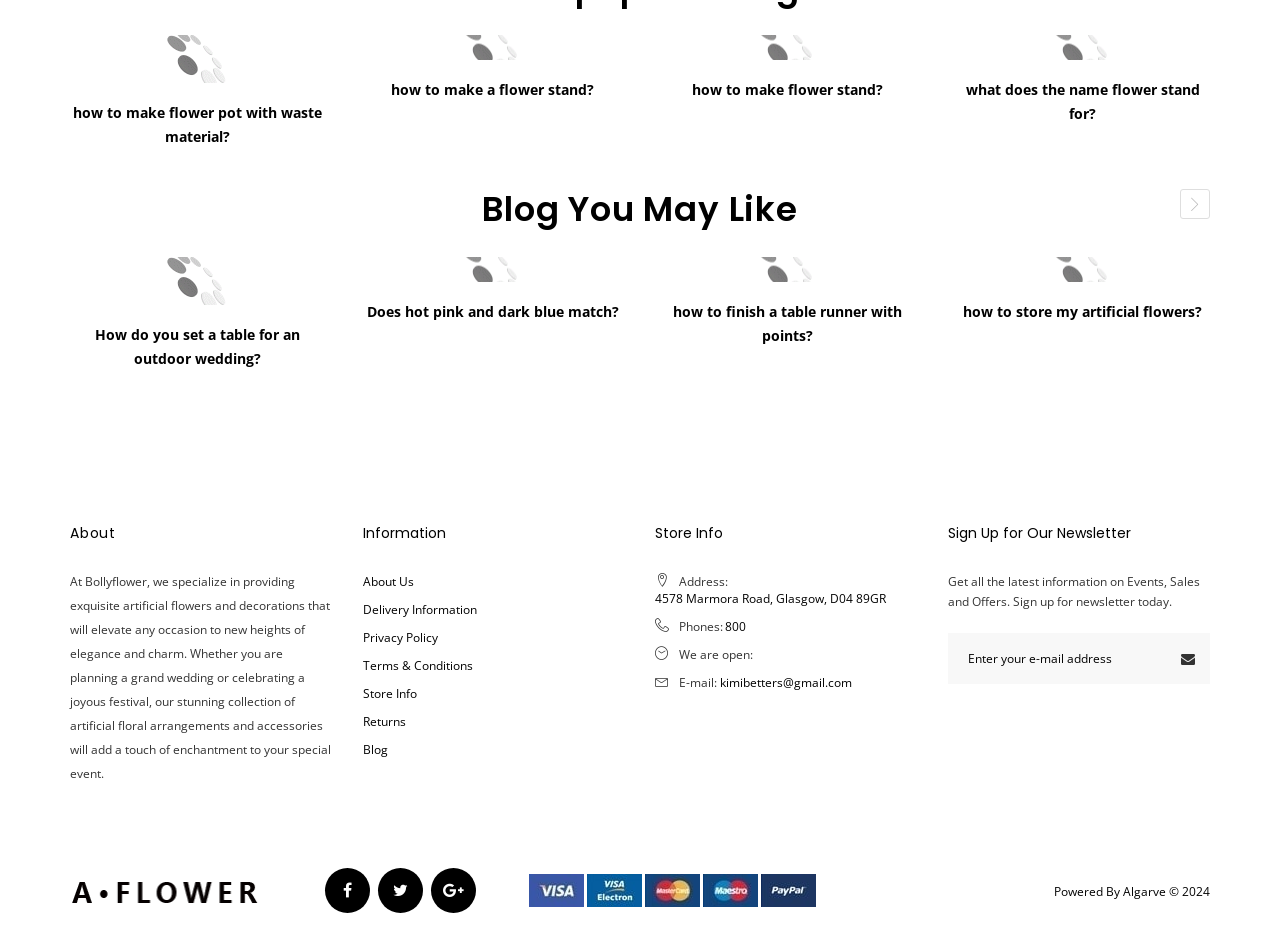Find the bounding box coordinates of the area to click in order to follow the instruction: "Enter email address for newsletter".

[0.74, 0.673, 0.945, 0.727]